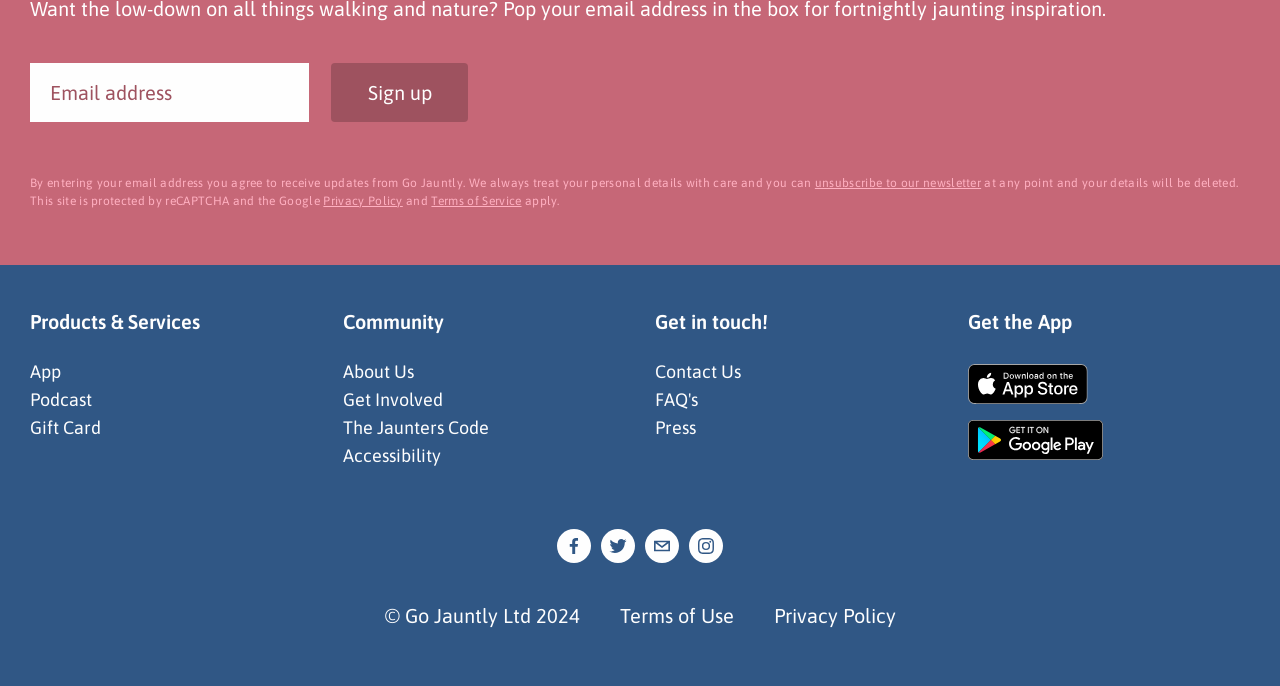Could you find the bounding box coordinates of the clickable area to complete this instruction: "Follow us on Facebook"?

[0.435, 0.778, 0.462, 0.808]